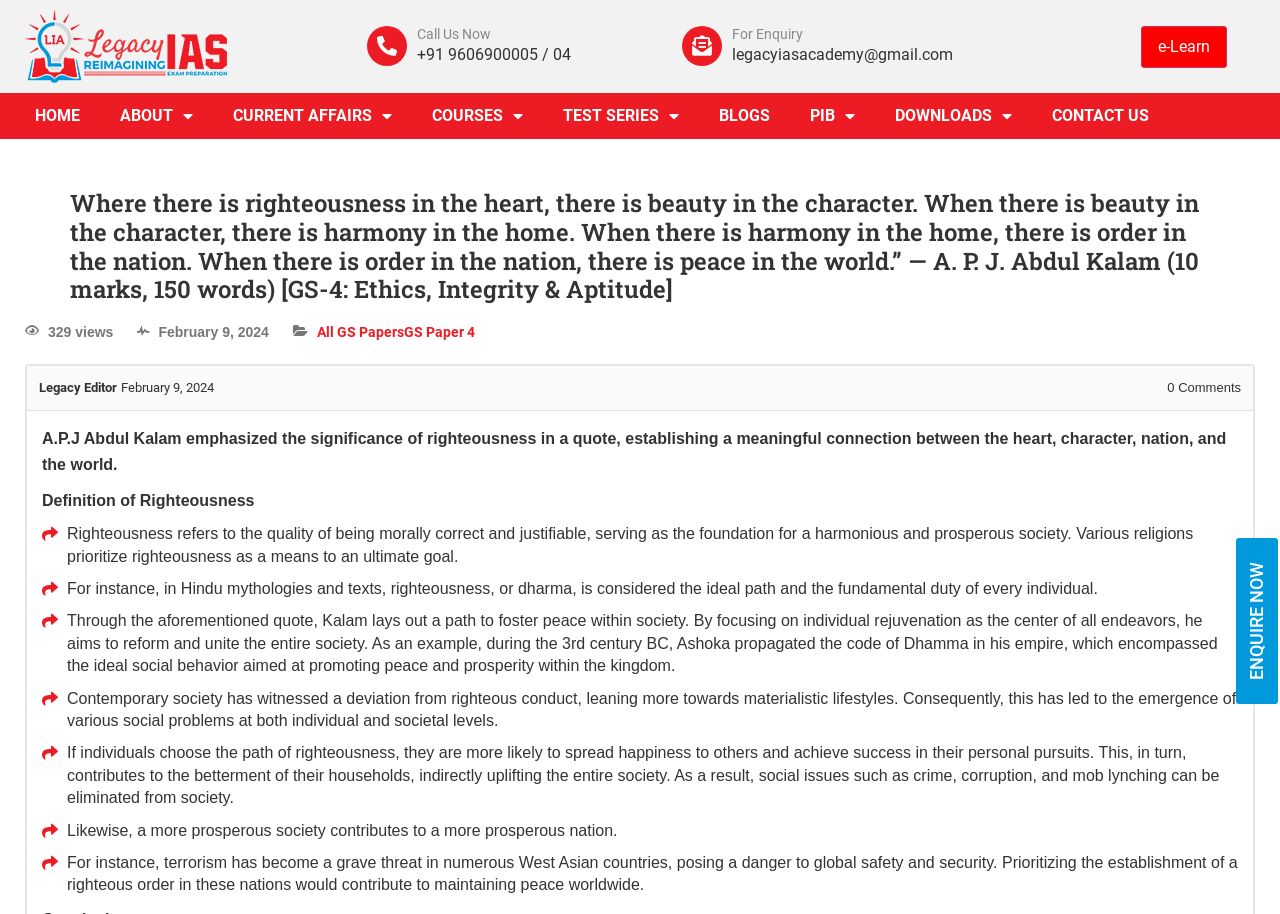Provide a one-word or short-phrase response to the question:
What is the quote mentioned in the GS-4 question?

A. P. J. Abdul Kalam quote